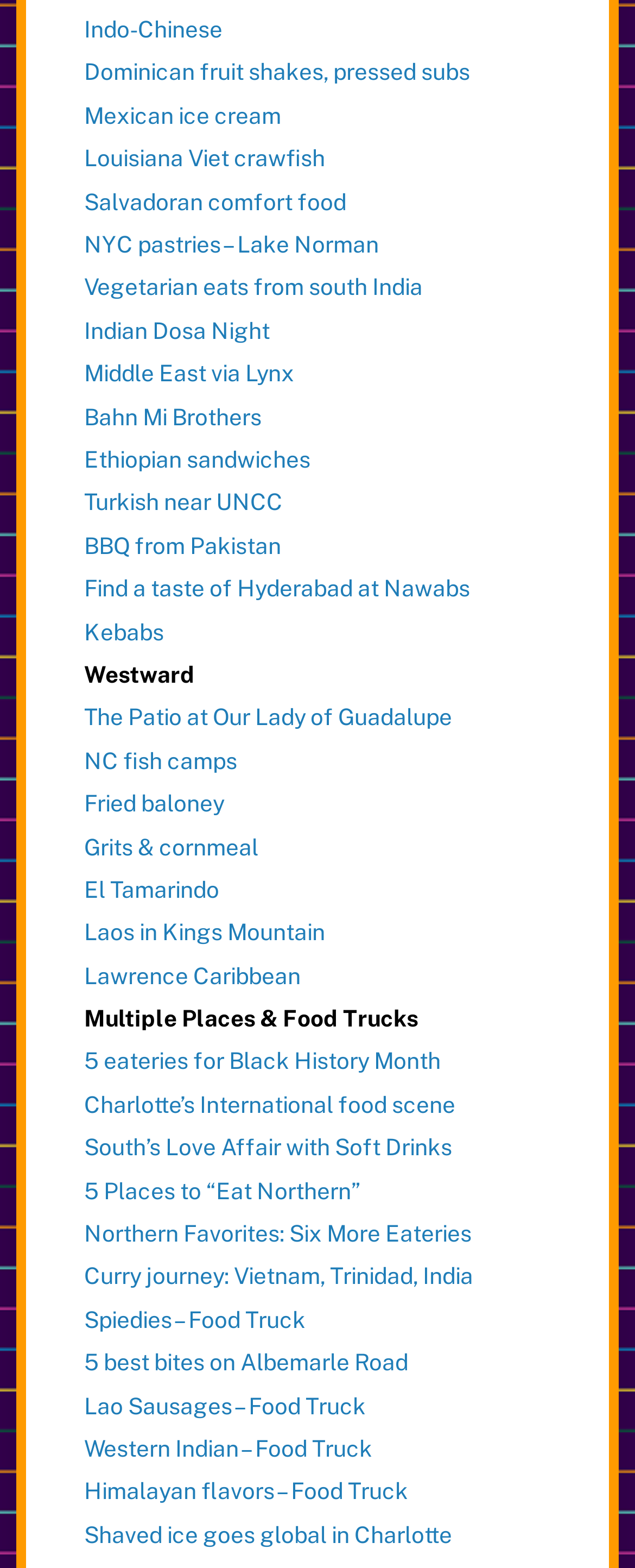Can you find the bounding box coordinates for the element to click on to achieve the instruction: "Click on Indo-Chinese link"?

[0.132, 0.01, 0.35, 0.027]